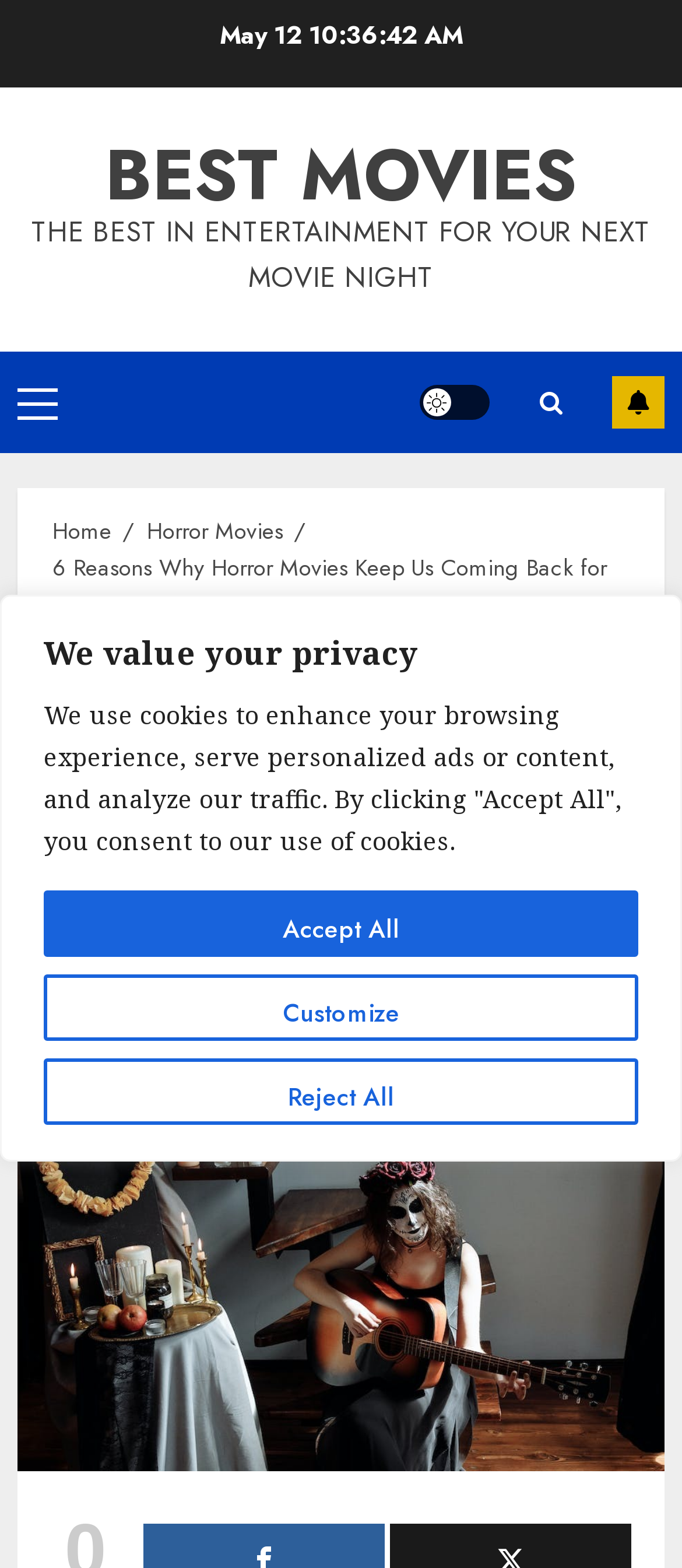Identify the bounding box of the UI component described as: "Primary Menu".

[0.026, 0.247, 0.085, 0.267]